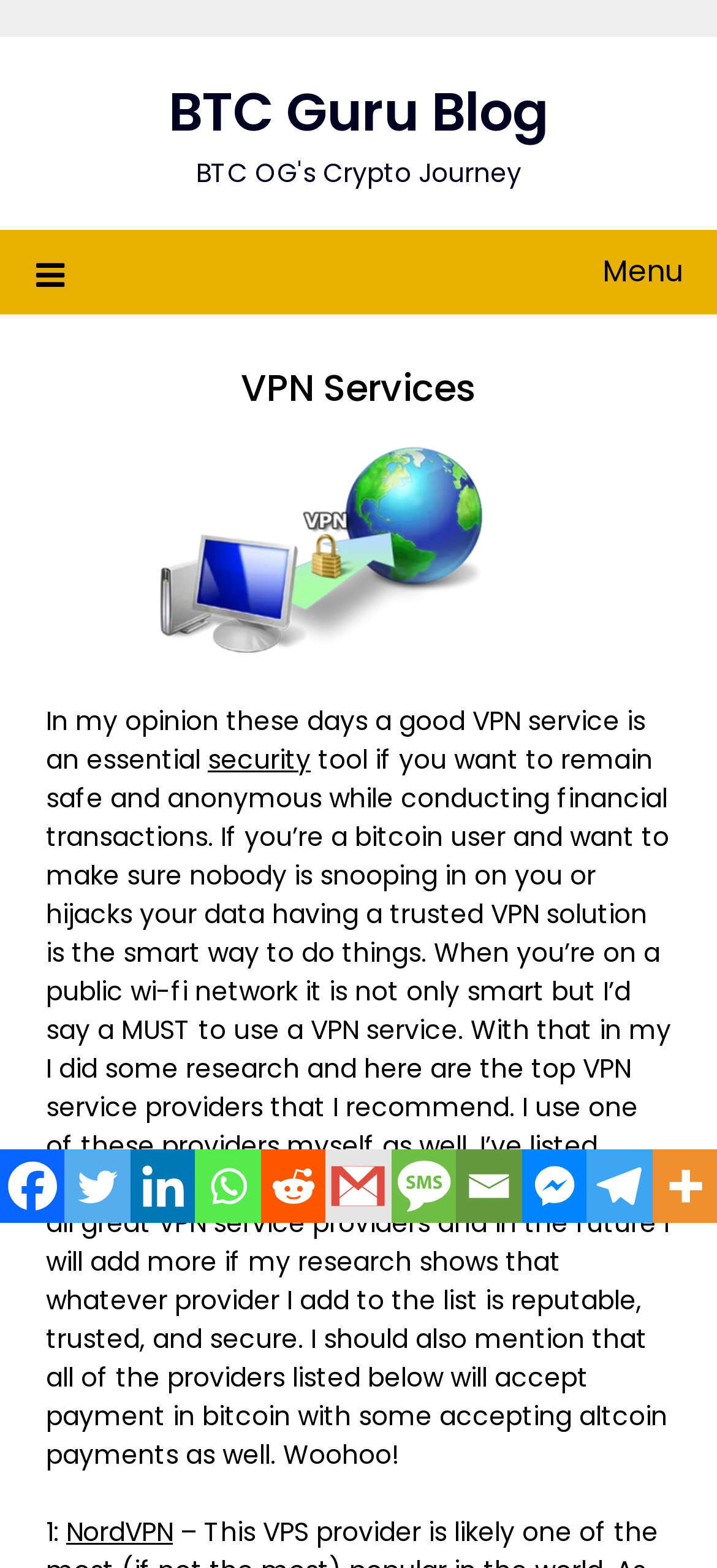Provide a brief response using a word or short phrase to this question:
How many VPN service providers are recommended?

Multiple